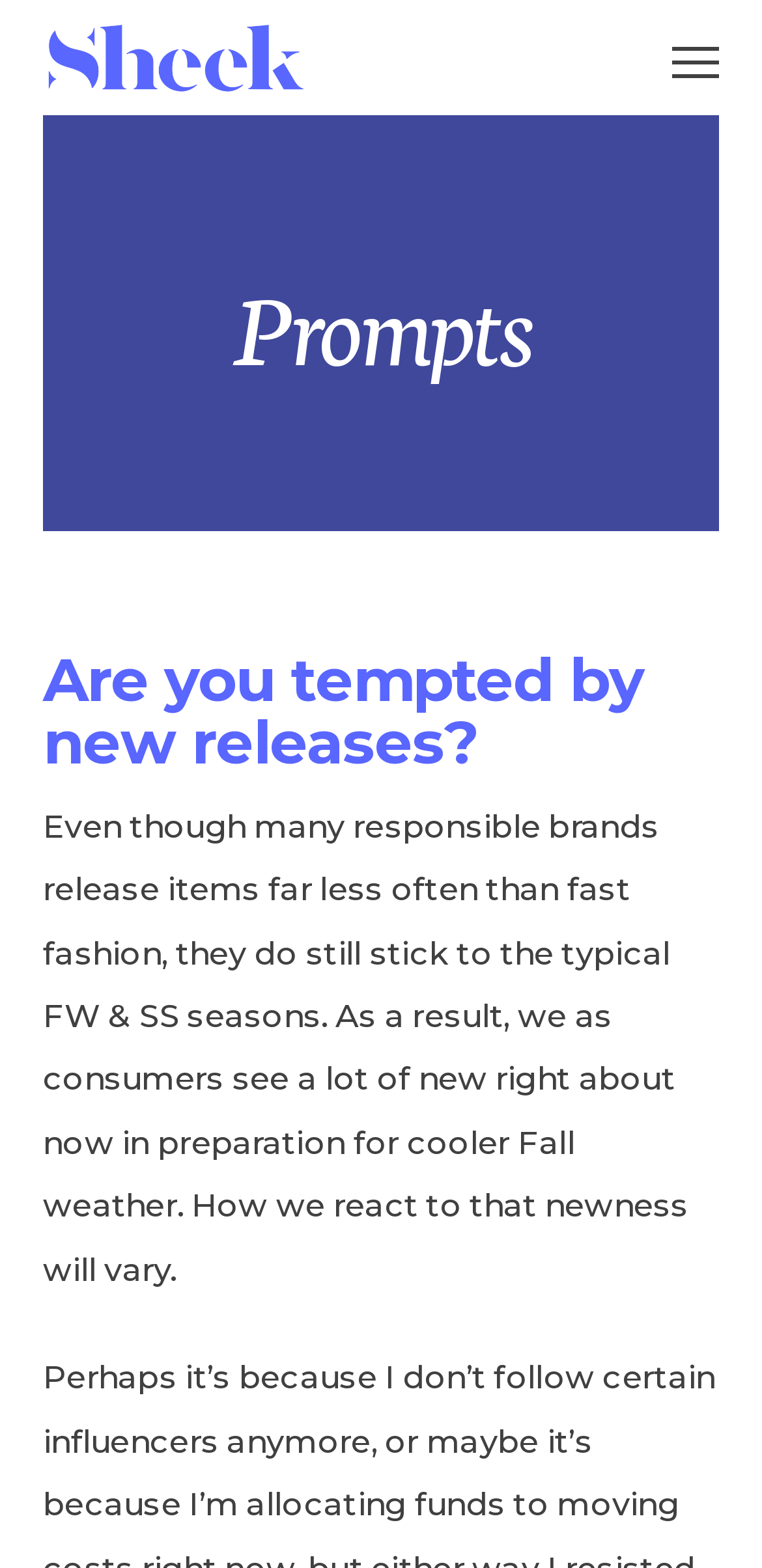Find the UI element described as: "title="MENU"" and predict its bounding box coordinates. Ensure the coordinates are four float numbers between 0 and 1, [left, top, right, bottom].

[0.882, 0.011, 0.944, 0.047]